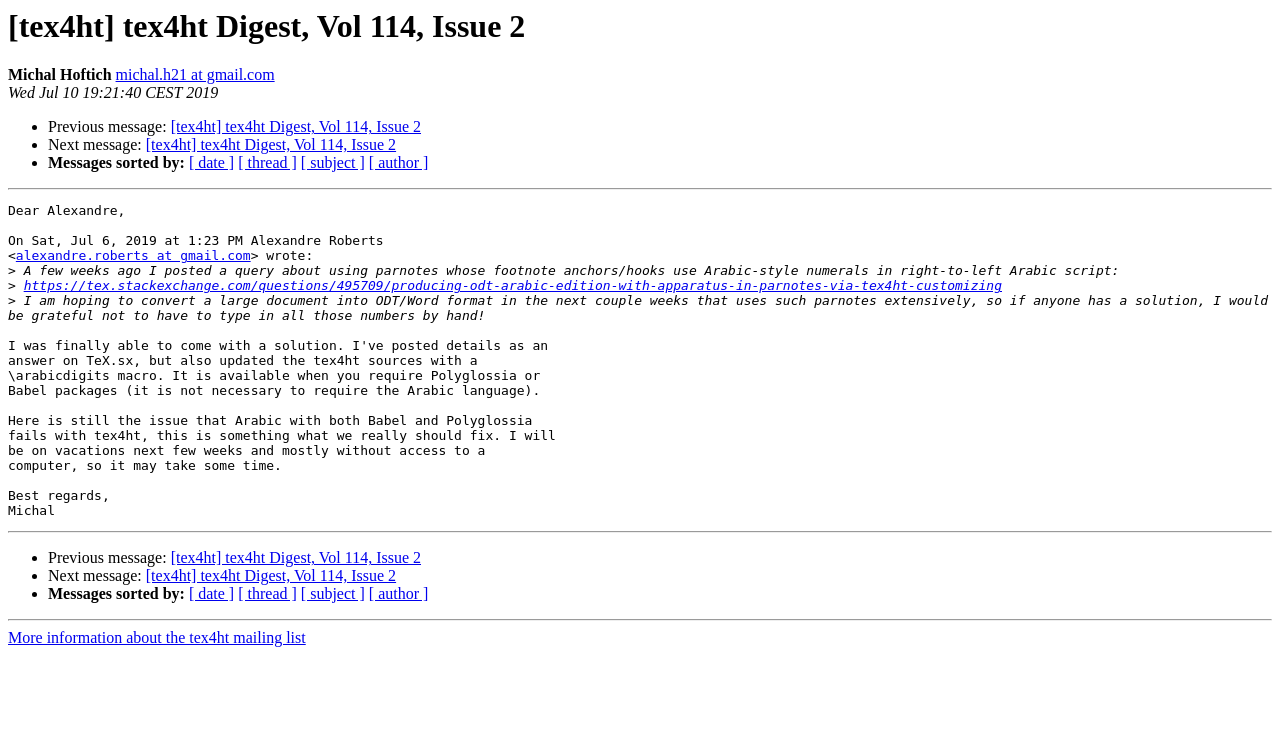Reply to the question below using a single word or brief phrase:
What is the subject of the message?

tex4ht Digest, Vol 114, Issue 2